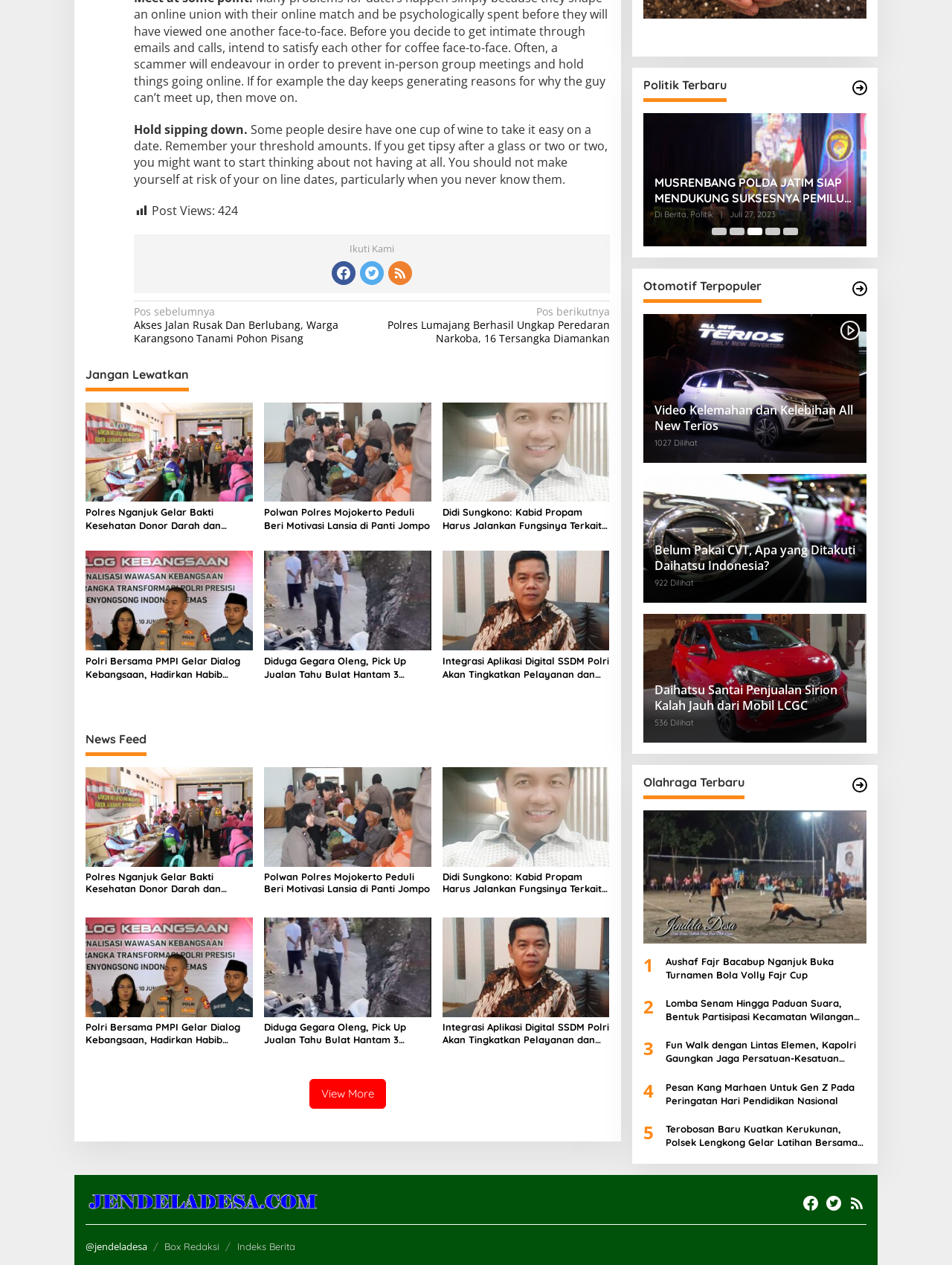Identify the bounding box coordinates for the element you need to click to achieve the following task: "Read the news 'Polres Nganjuk Gelar Bakti Kesehatan Donor Darah dan Vaksinasi Influenza dalam rangka HUT Bhayangkara ke 78'". Provide the bounding box coordinates as four float numbers between 0 and 1, in the form [left, top, right, bottom].

[0.09, 0.639, 0.265, 0.65]